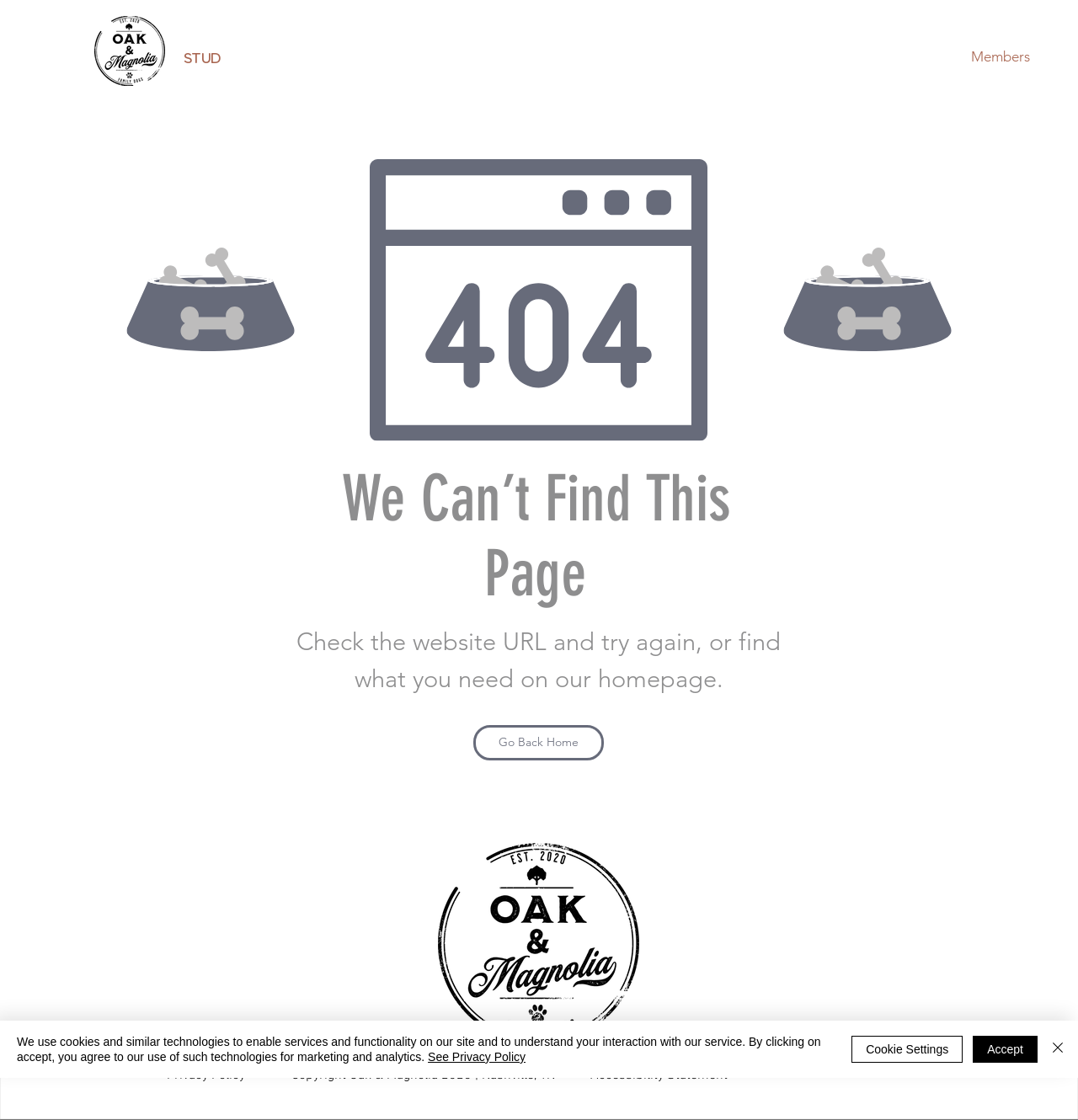Answer the question in one word or a short phrase:
What is the logo of this website?

Oak and Magnolia